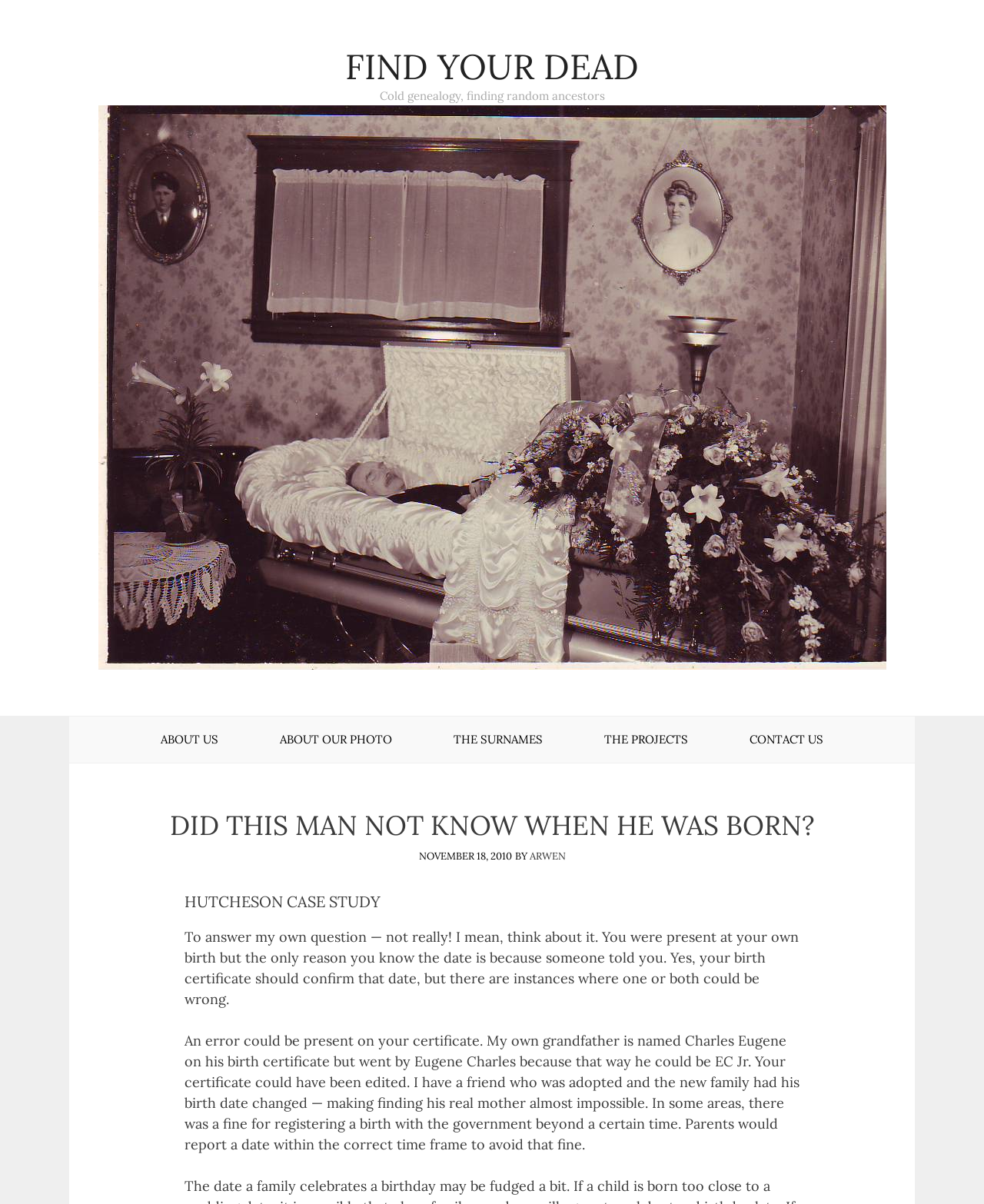Refer to the image and provide an in-depth answer to the question:
What is the name of the project?

The name of the project can be found in the banner section of the webpage, where it is written as 'FIND YOUR DEAD' and also as a link 'Find Your Dead' with an image below it.